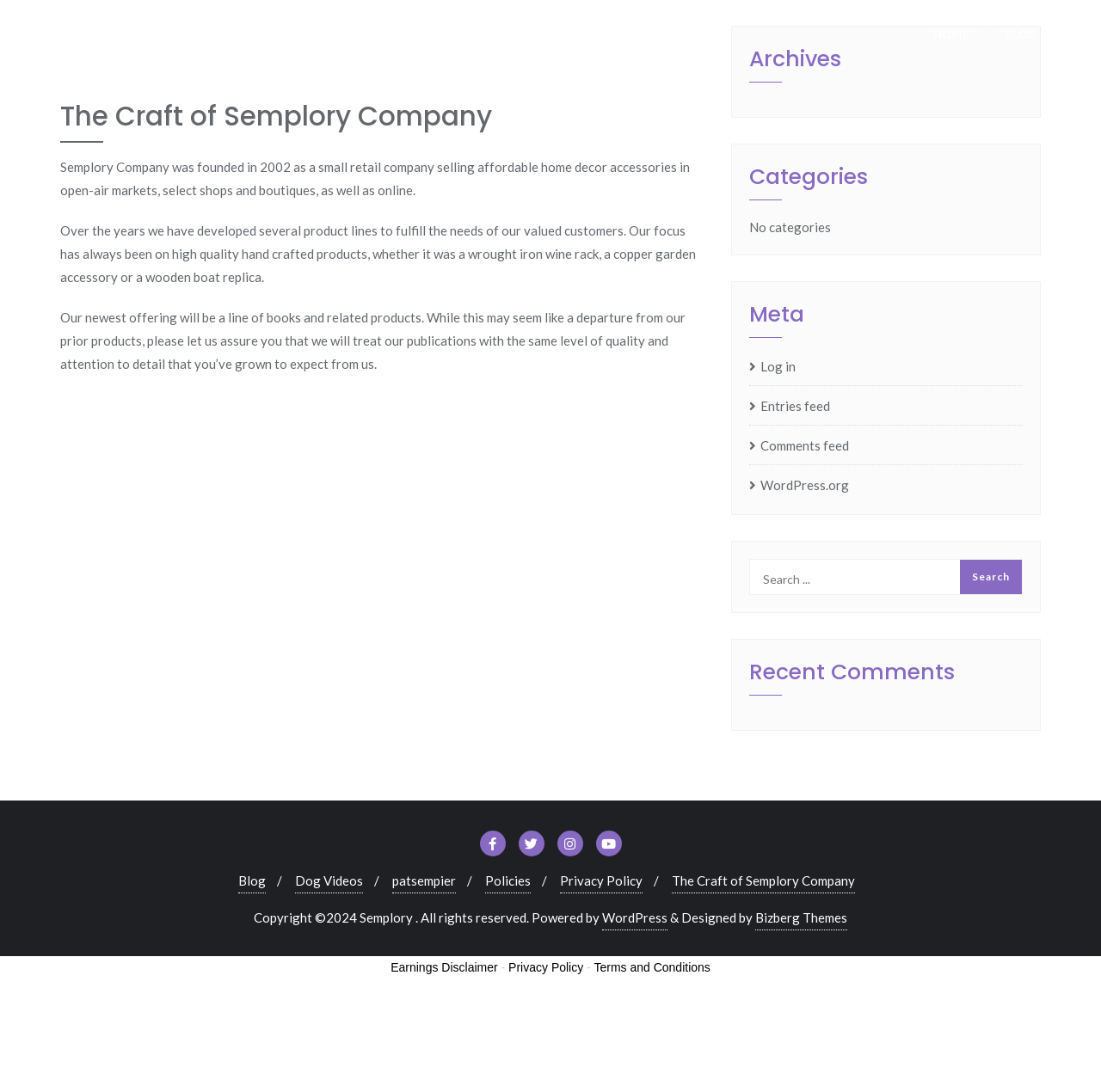Please specify the bounding box coordinates in the format (top-left x, top-left y, bottom-right x, bottom-right y), with all values as floating point numbers between 0 and 1. Identify the bounding box of the UI element described by: Earnings Disclaimer

[0.355, 0.879, 0.452, 0.892]